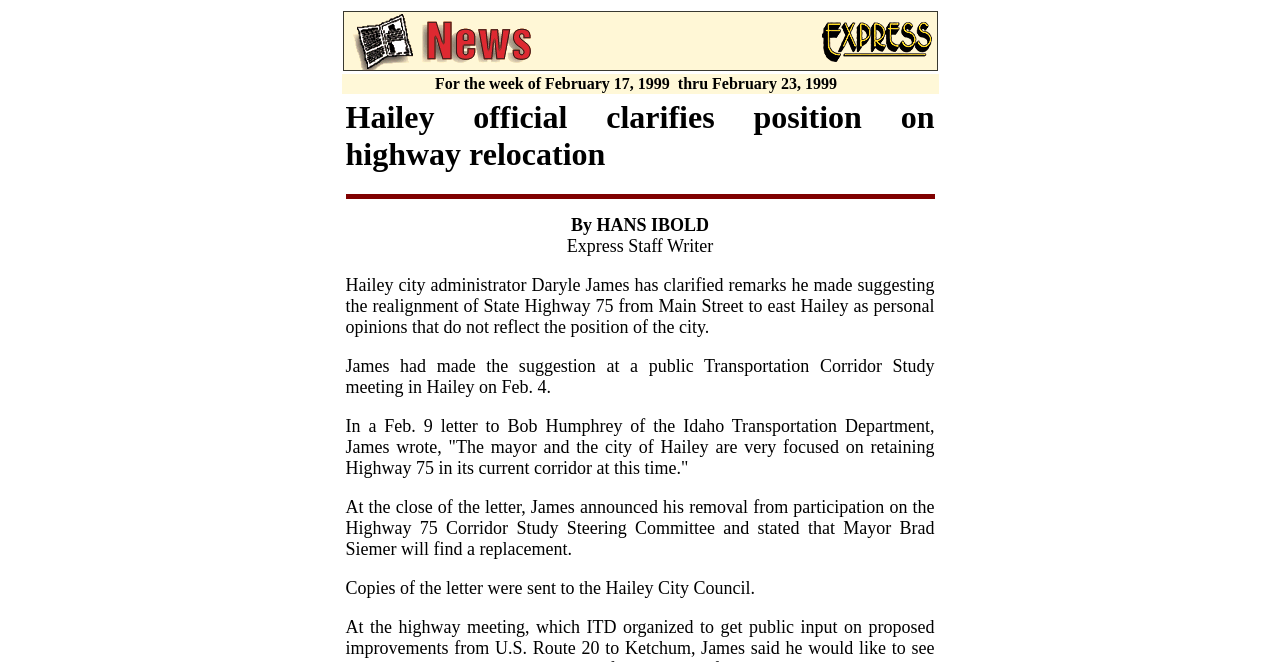Please analyze the image and give a detailed answer to the question:
What is the date of the letter written by James to Bob Humphrey?

I found the answer by reading the text in the StaticText element, which mentions 'In a Feb. 9 letter to Bob Humphrey of the Idaho Transportation Department'.